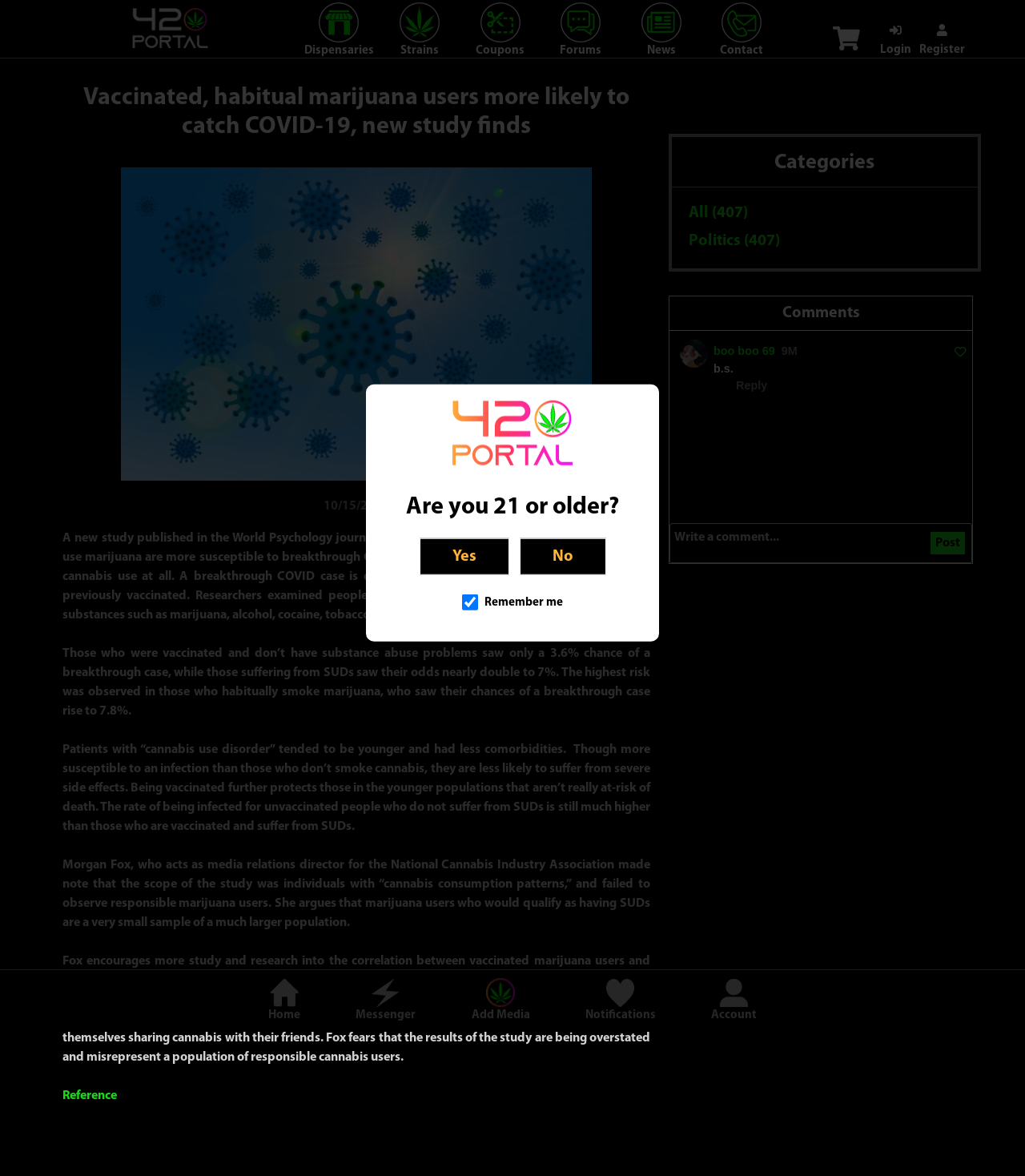Consider the image and give a detailed and elaborate answer to the question: 
What is the percentage of breakthrough COVID-19 cases among vaccinated individuals without substance abuse disorders?

According to the article, the study found that among vaccinated individuals without substance abuse disorders, the rate of breakthrough COVID-19 cases was 3.6%. This is compared to a higher rate of 7% among those with substance abuse disorders, and 7.8% among those who habitually use marijuana.